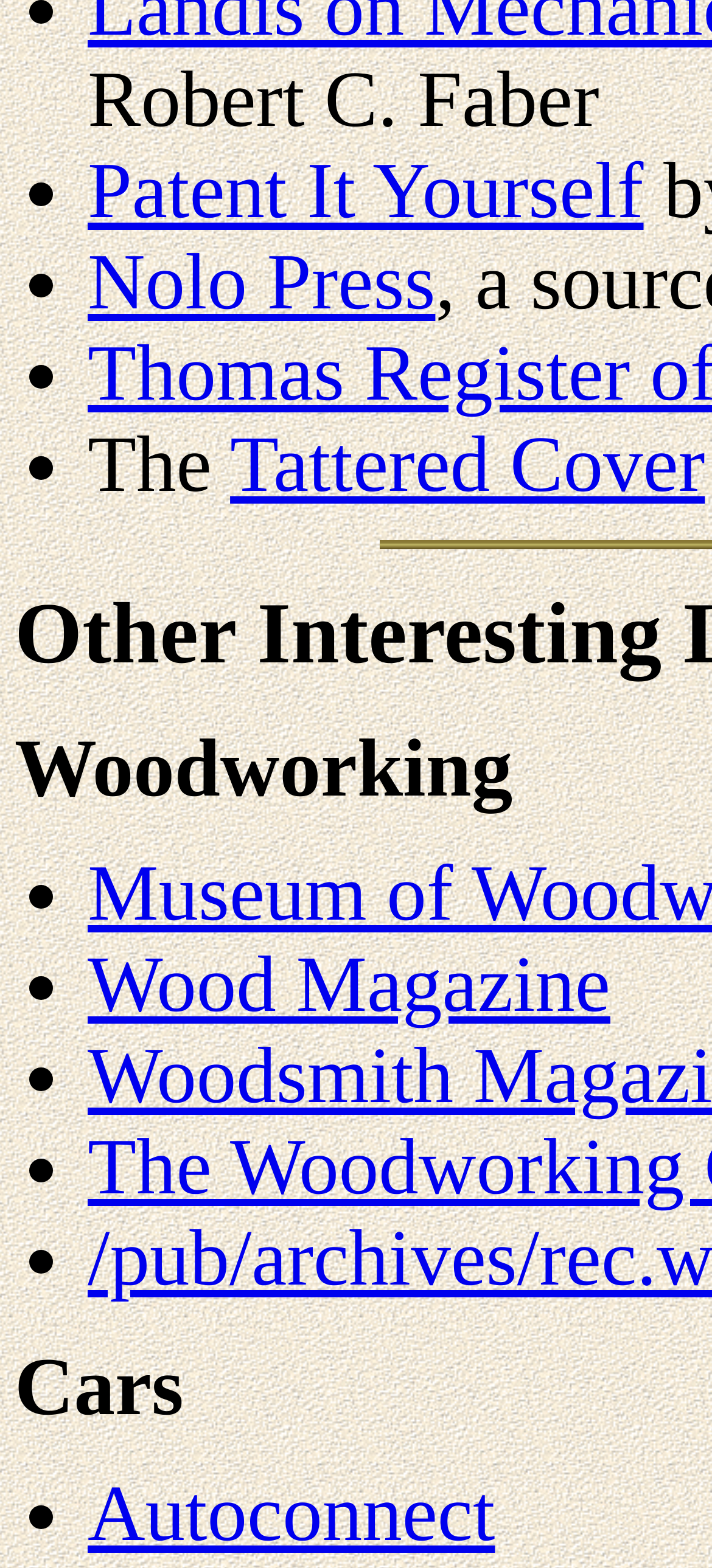Please provide a one-word or phrase answer to the question: 
How many list markers are on this webpage?

9